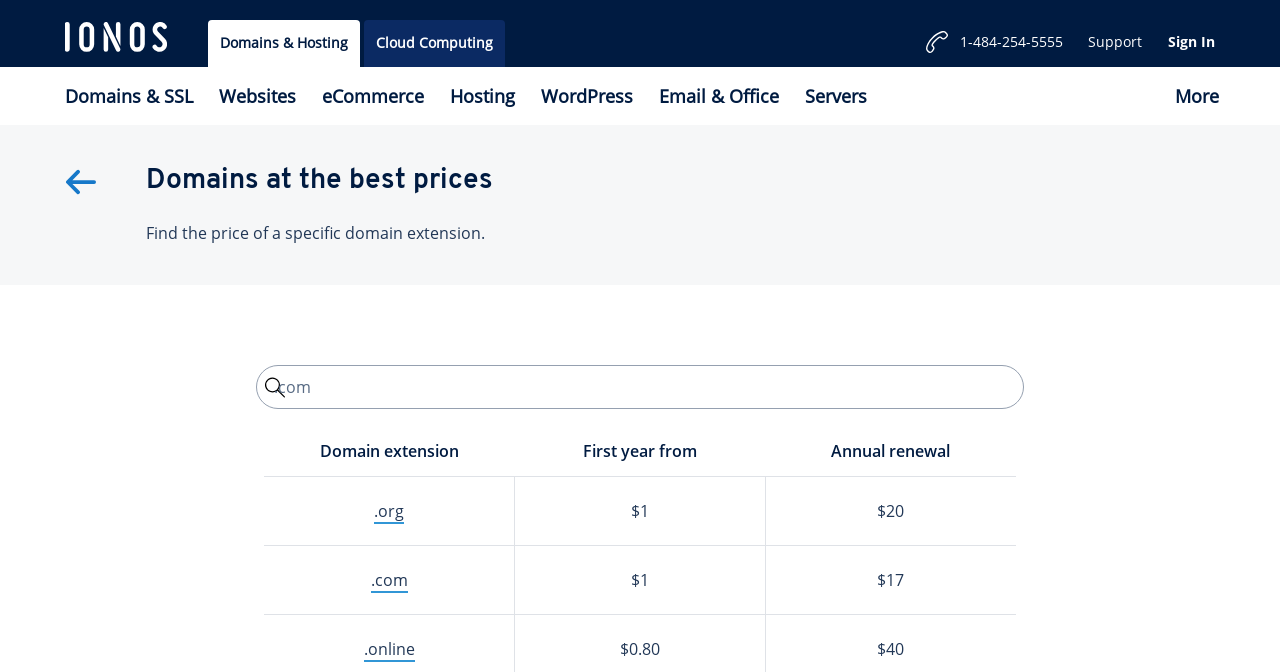Please find the bounding box coordinates of the element that needs to be clicked to perform the following instruction: "View domain prices". The bounding box coordinates should be four float numbers between 0 and 1, represented as [left, top, right, bottom].

[0.206, 0.656, 0.794, 0.709]